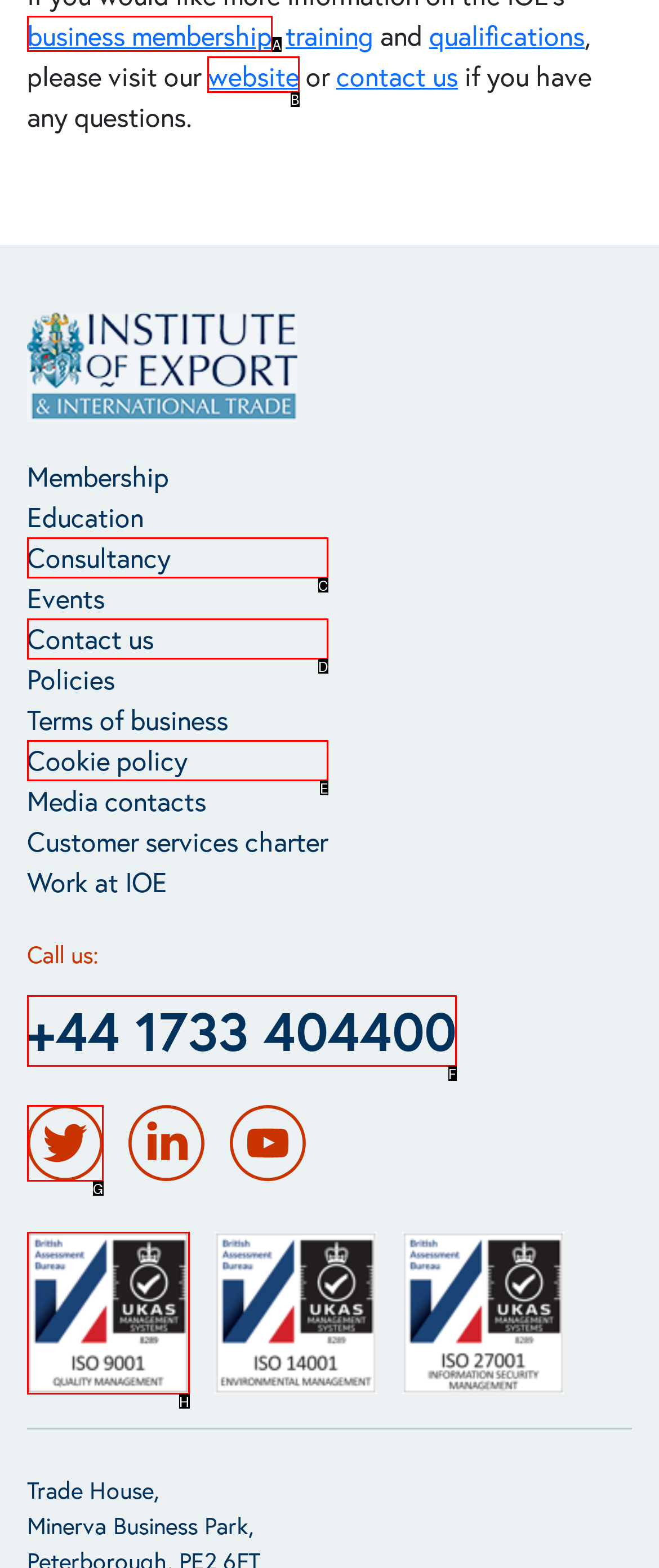Select the letter associated with the UI element you need to click to perform the following action: Visit the website
Reply with the correct letter from the options provided.

B